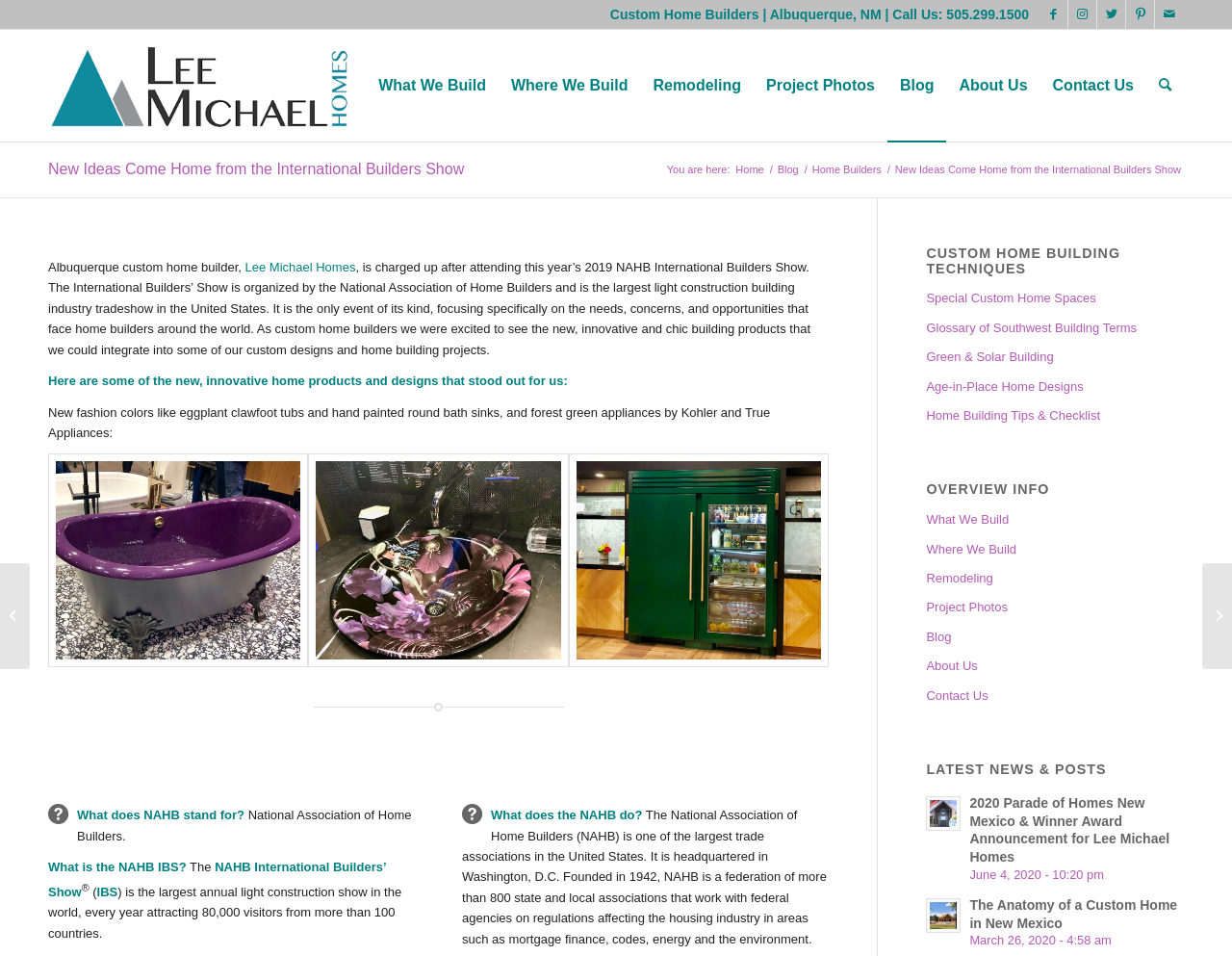Locate the headline of the webpage and generate its content.

New Ideas Come Home from the International Builders Show